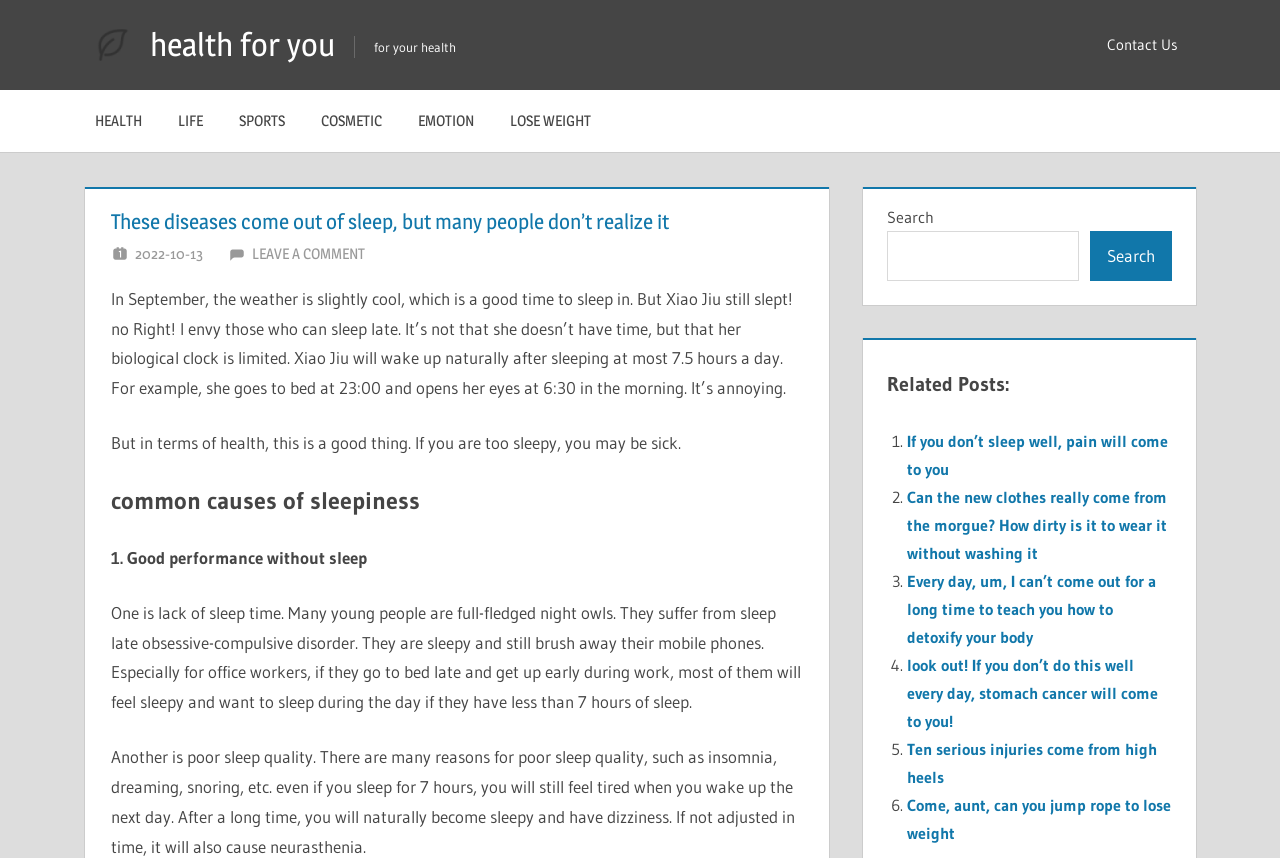Kindly determine the bounding box coordinates for the area that needs to be clicked to execute this instruction: "Check the 'Related Posts'".

[0.693, 0.432, 0.916, 0.47]